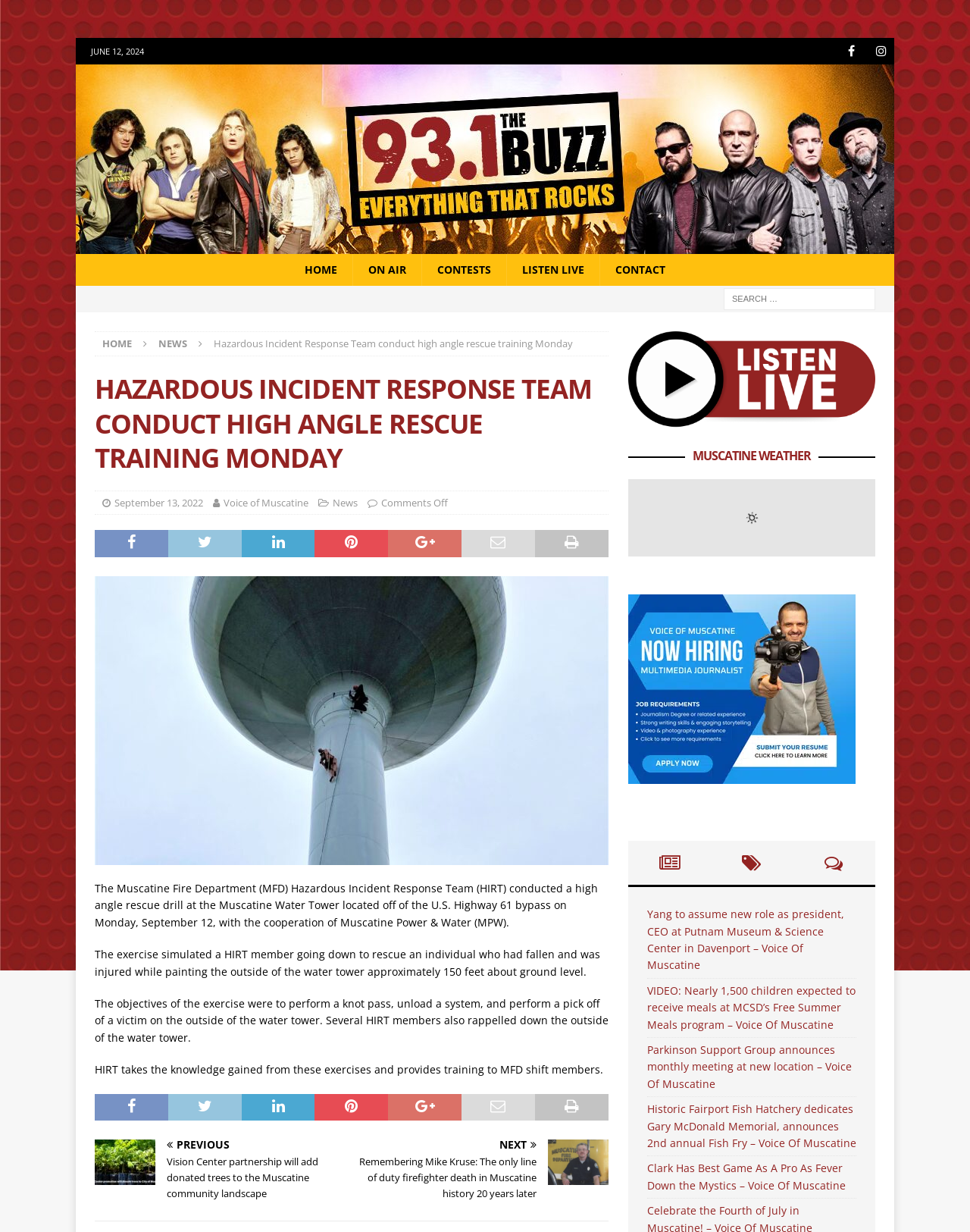Please answer the following query using a single word or phrase: 
What is the name of the fire department mentioned in the article?

Muscatine Fire Department